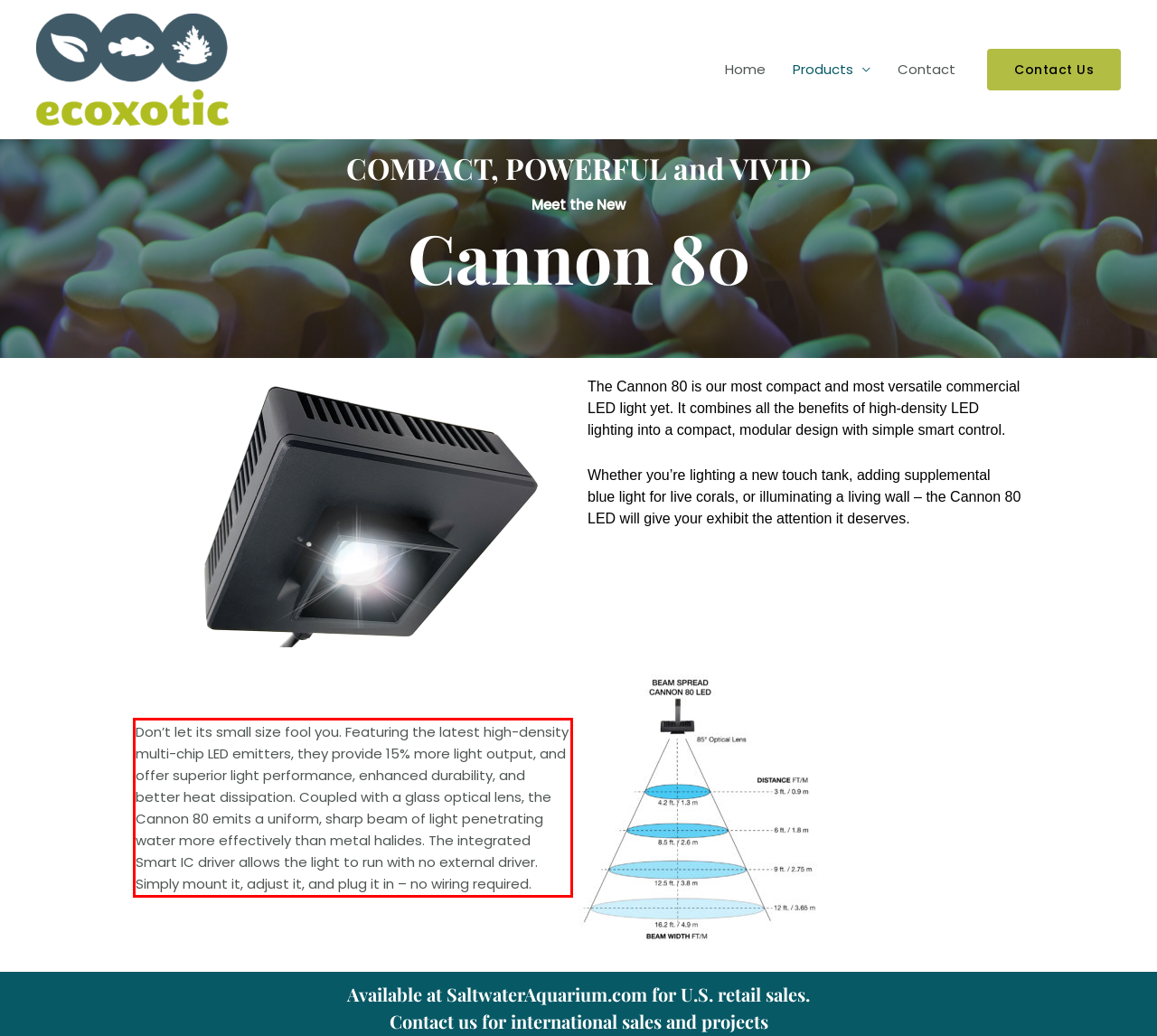Examine the webpage screenshot and use OCR to recognize and output the text within the red bounding box.

Don’t let its small size fool you. Featuring the latest high-density multi-chip LED emitters, they provide 15% more light output, and offer superior light performance, enhanced durability, and better heat dissipation. Coupled with a glass optical lens, the Cannon 80 emits a uniform, sharp beam of light penetrating water more effectively than metal halides. The integrated Smart IC driver allows the light to run with no external driver. Simply mount it, adjust it, and plug it in – no wiring required.